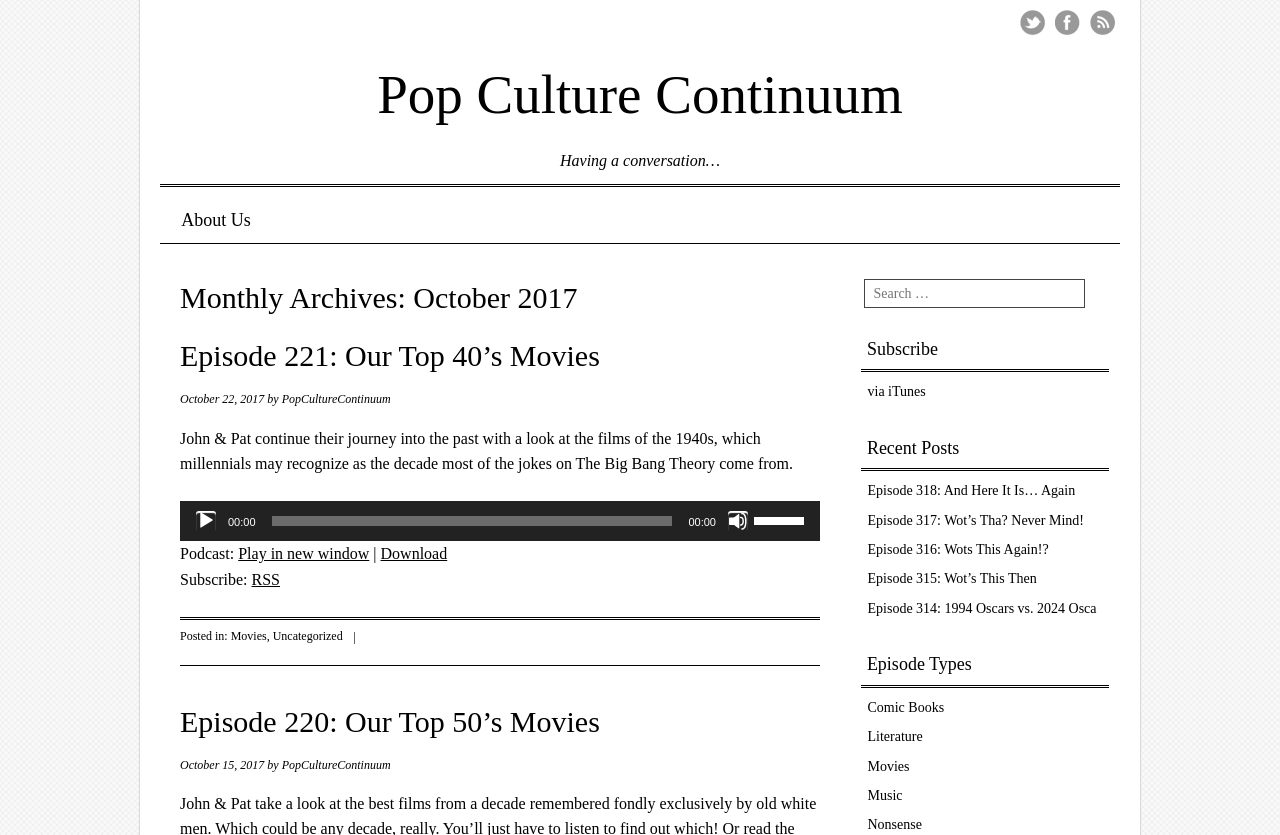Find the bounding box coordinates of the element's region that should be clicked in order to follow the given instruction: "Read the 'Episode 221: Our Top 40’s Movies' post". The coordinates should consist of four float numbers between 0 and 1, i.e., [left, top, right, bottom].

[0.141, 0.398, 0.641, 0.456]